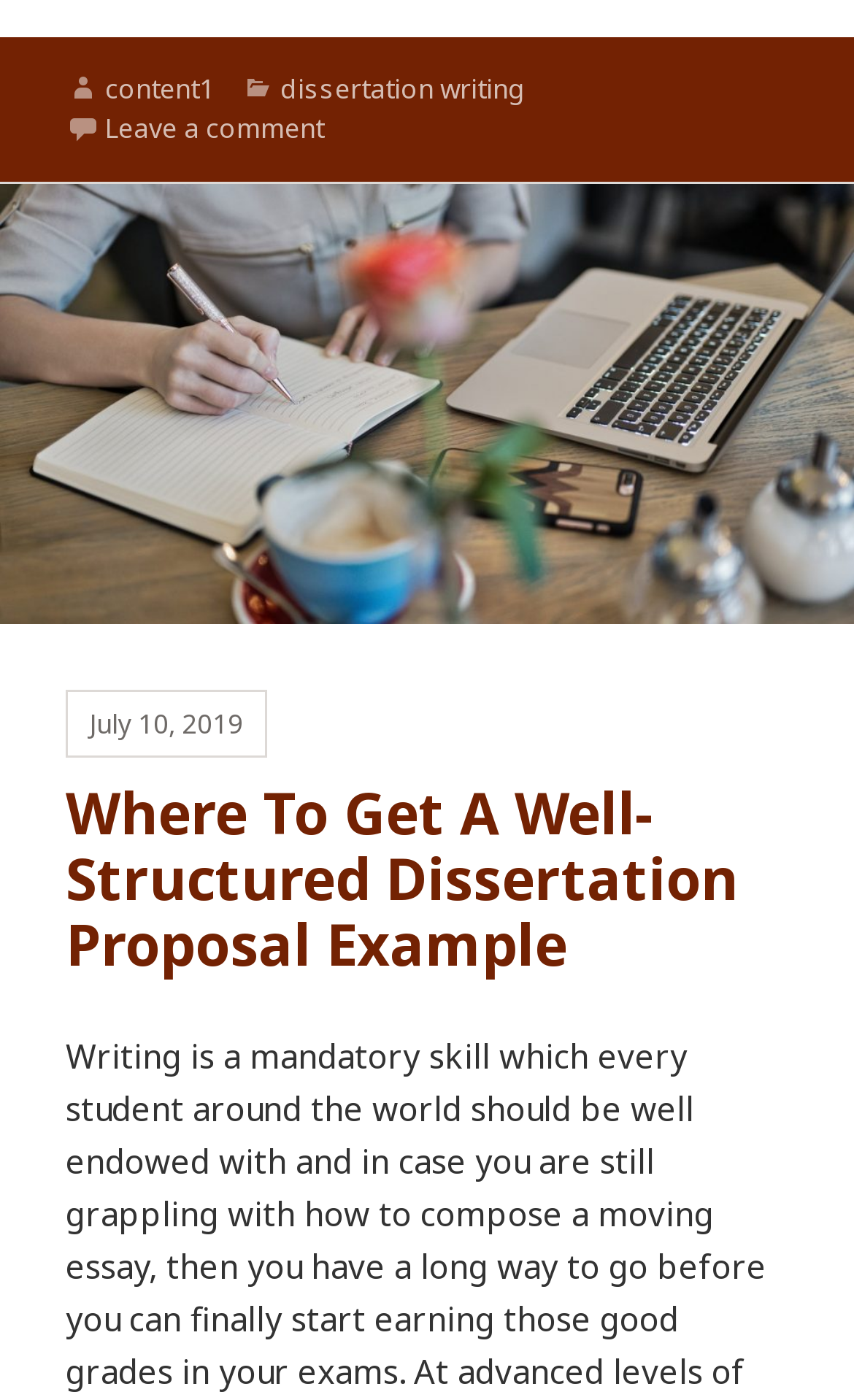Please determine the bounding box coordinates for the element with the description: "July 10, 2019September 24, 2019".

[0.077, 0.492, 0.313, 0.541]